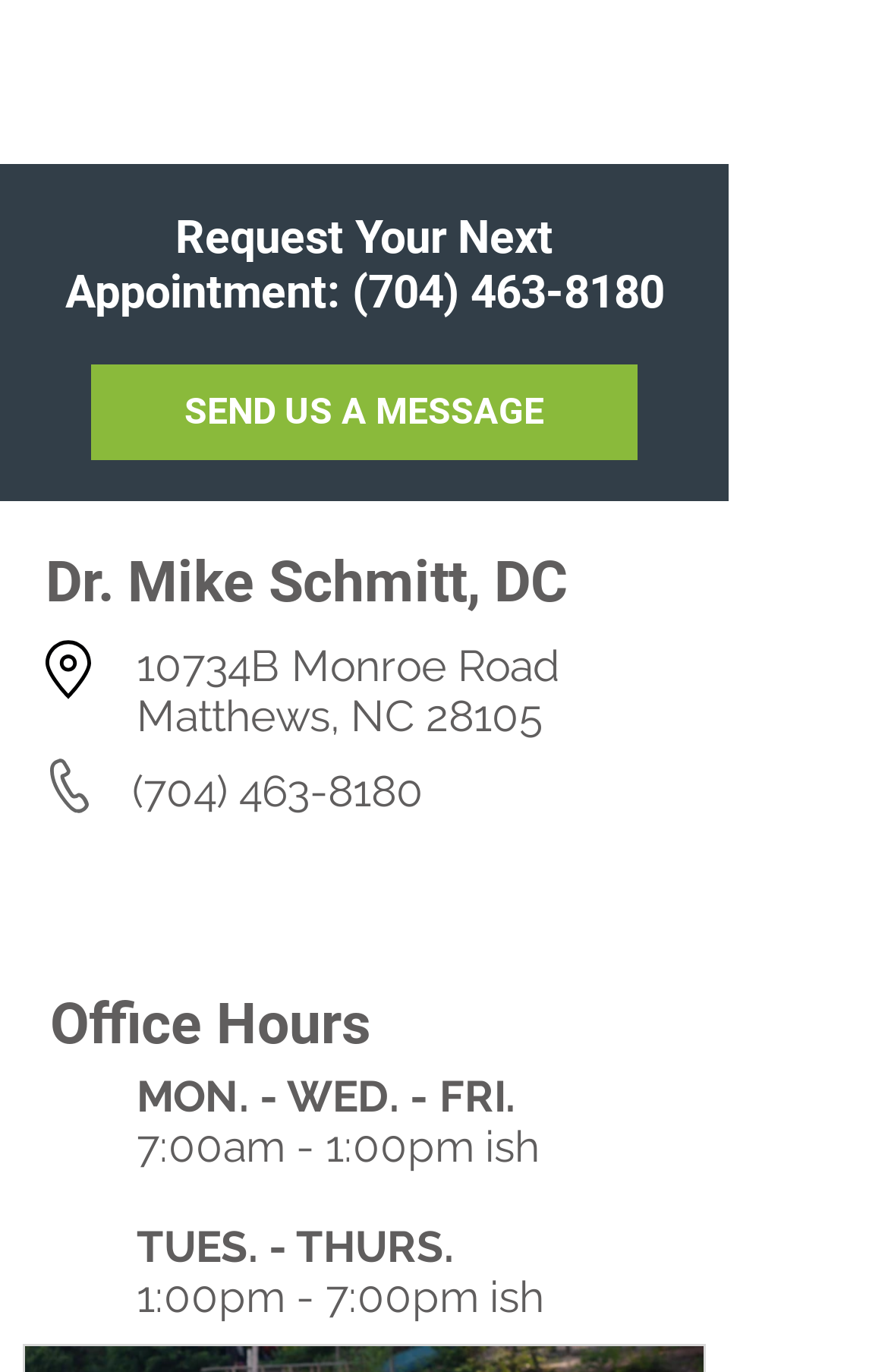Using the provided element description "aria-label="Yelp Social Icon"", determine the bounding box coordinates of the UI element.

[0.282, 0.624, 0.372, 0.682]